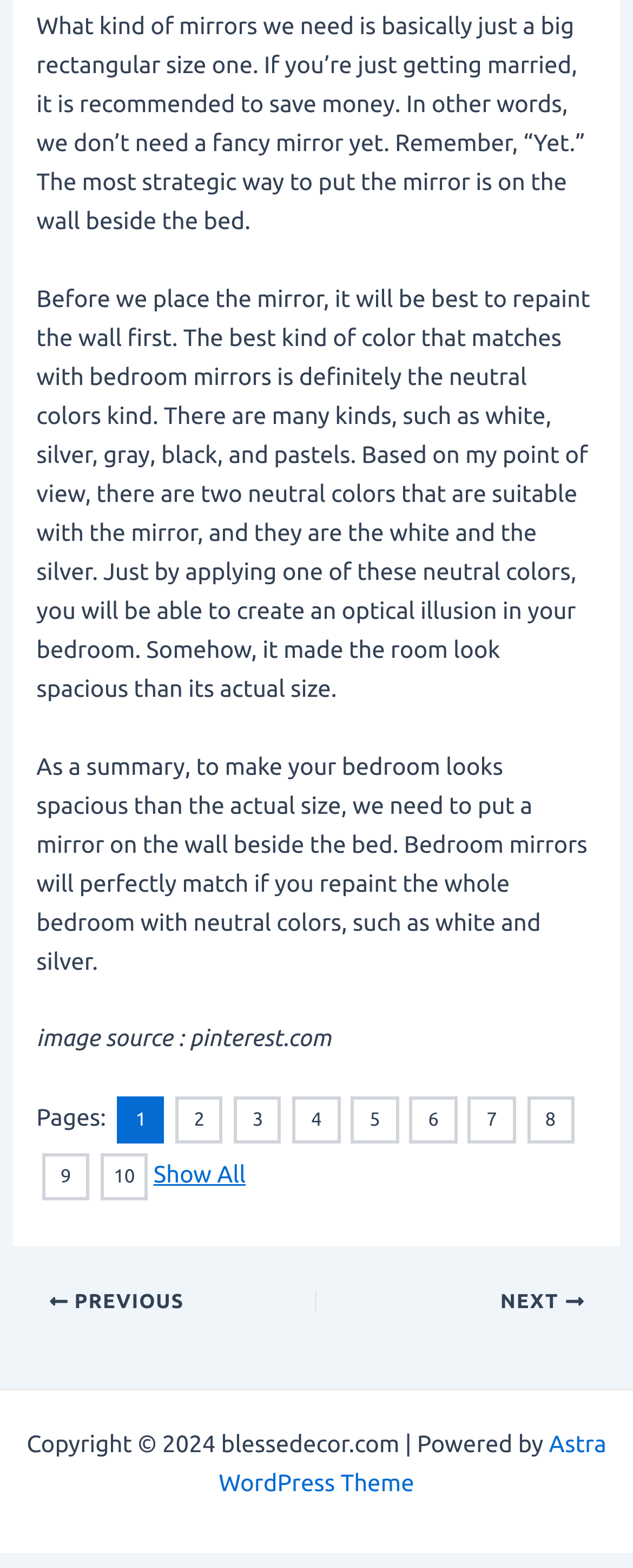Please identify the coordinates of the bounding box that should be clicked to fulfill this instruction: "Click on page 2".

[0.269, 0.699, 0.352, 0.735]